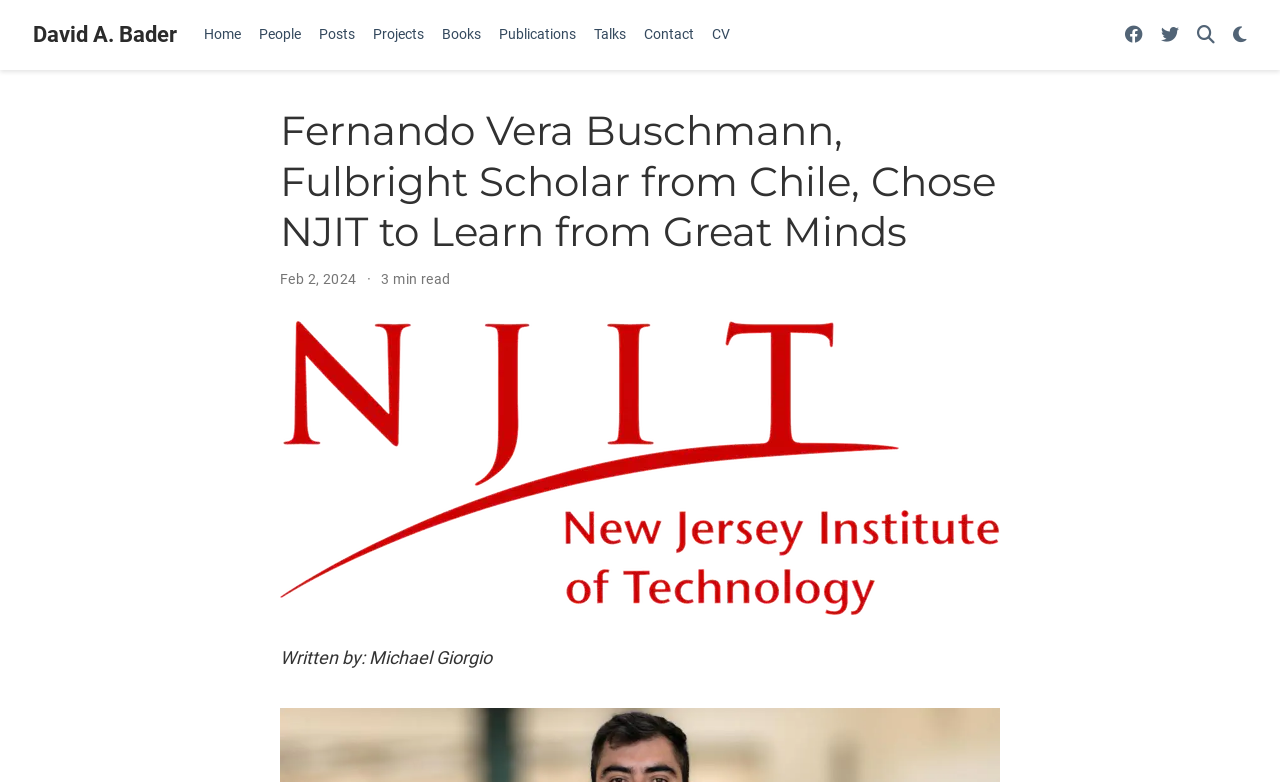How many minutes does it take to read the article?
Using the information from the image, answer the question thoroughly.

I found the answer by looking at the StaticText element with the content '3 min read', which is located below the main heading. This element is likely to represent the estimated time it takes to read the article.